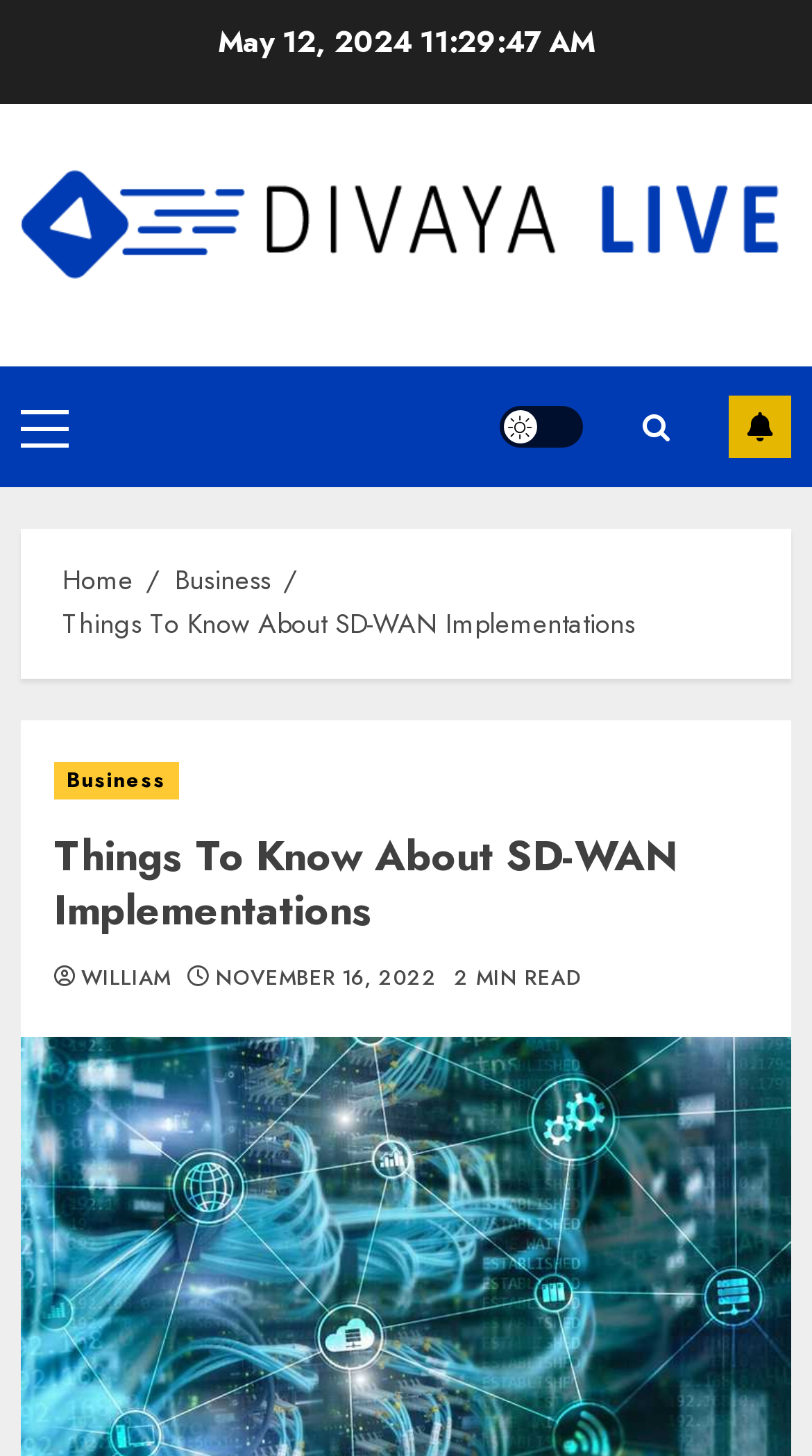Can you determine the main header of this webpage?

Things To Know About SD-WAN Implementations